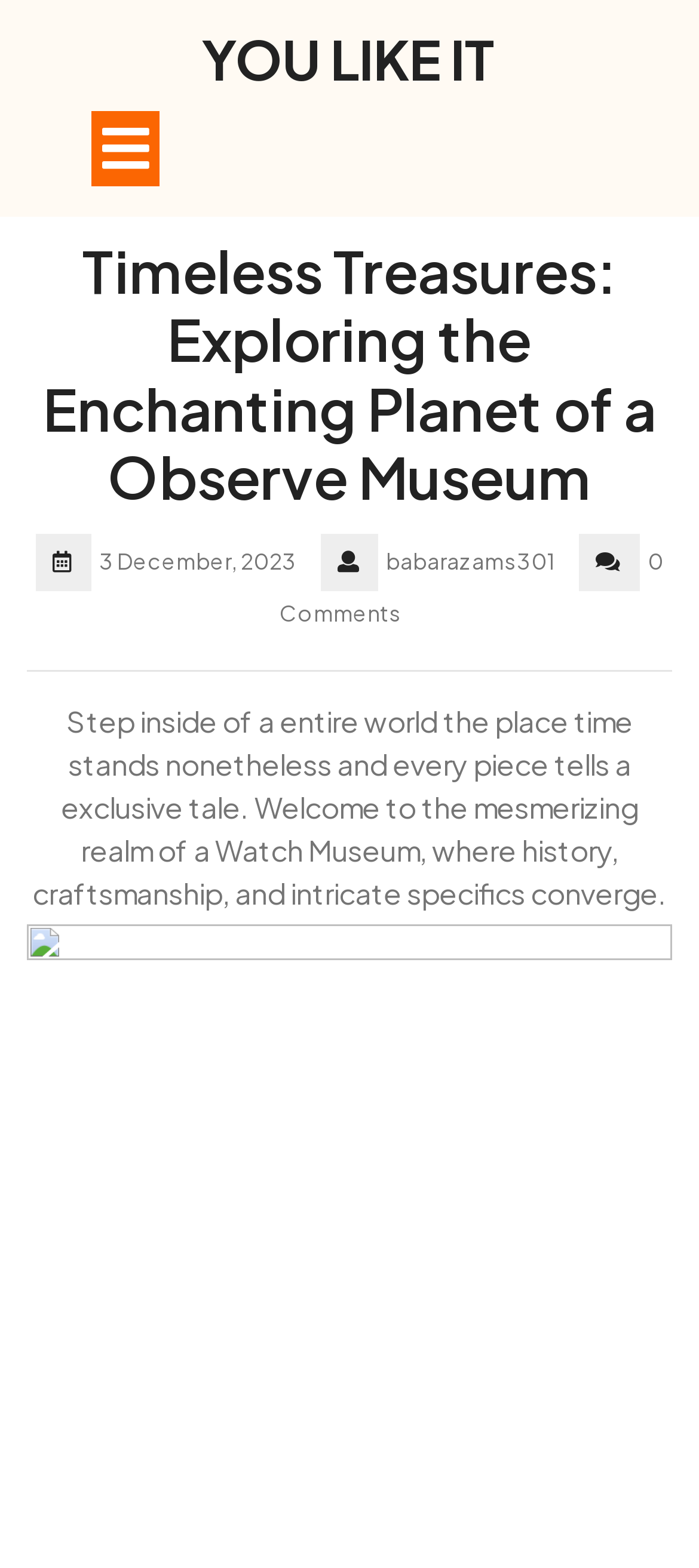Please respond to the question using a single word or phrase:
What is the author's name?

babarazams301